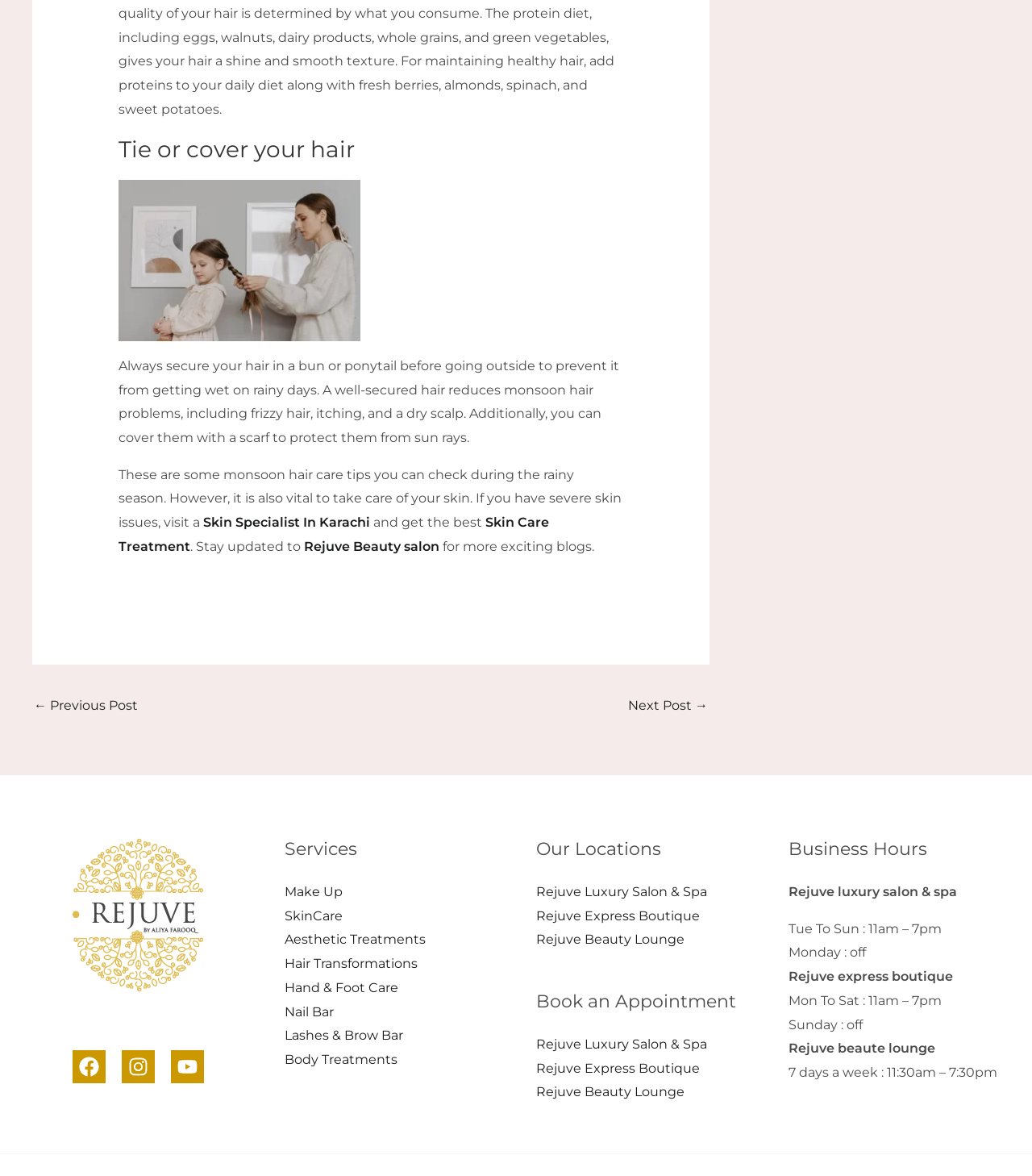What services are offered by Rejuve Luxury Salon & Spa?
Please provide a single word or phrase based on the screenshot.

Multiple services